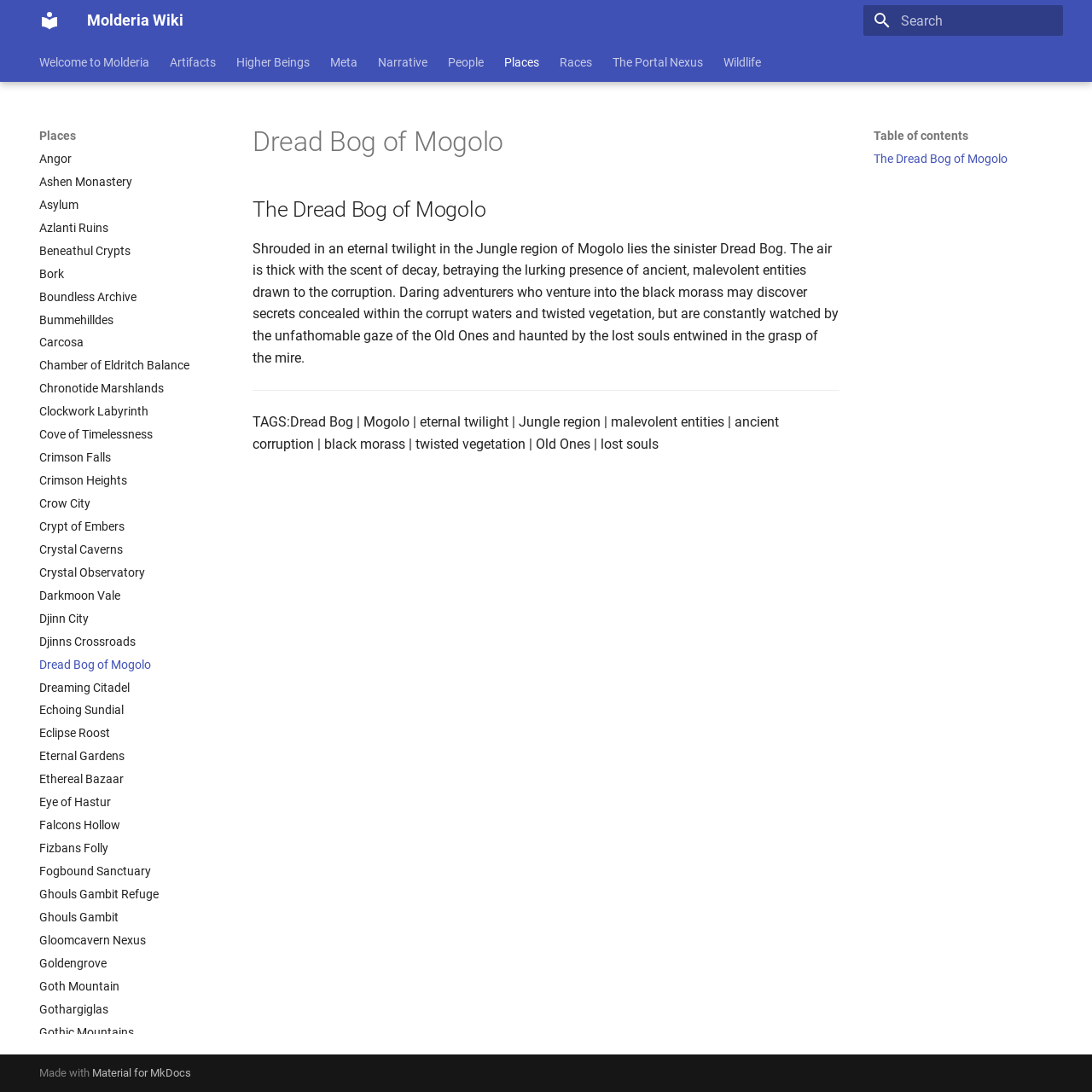Provide the bounding box coordinates for the specified HTML element described in this description: "Chronotide Marshlands". The coordinates should be four float numbers ranging from 0 to 1, in the format [left, top, right, bottom].

[0.036, 0.349, 0.2, 0.363]